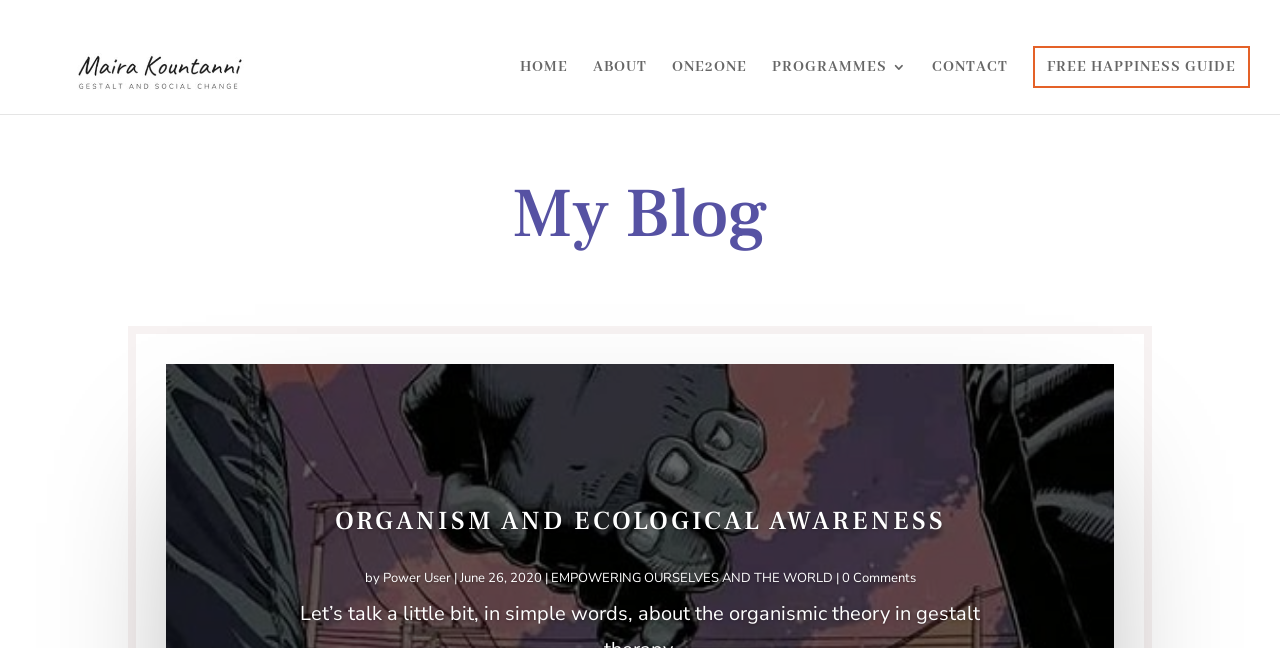Provide a one-word or short-phrase response to the question:
What is the name of the blogger?

Maira Kountanni